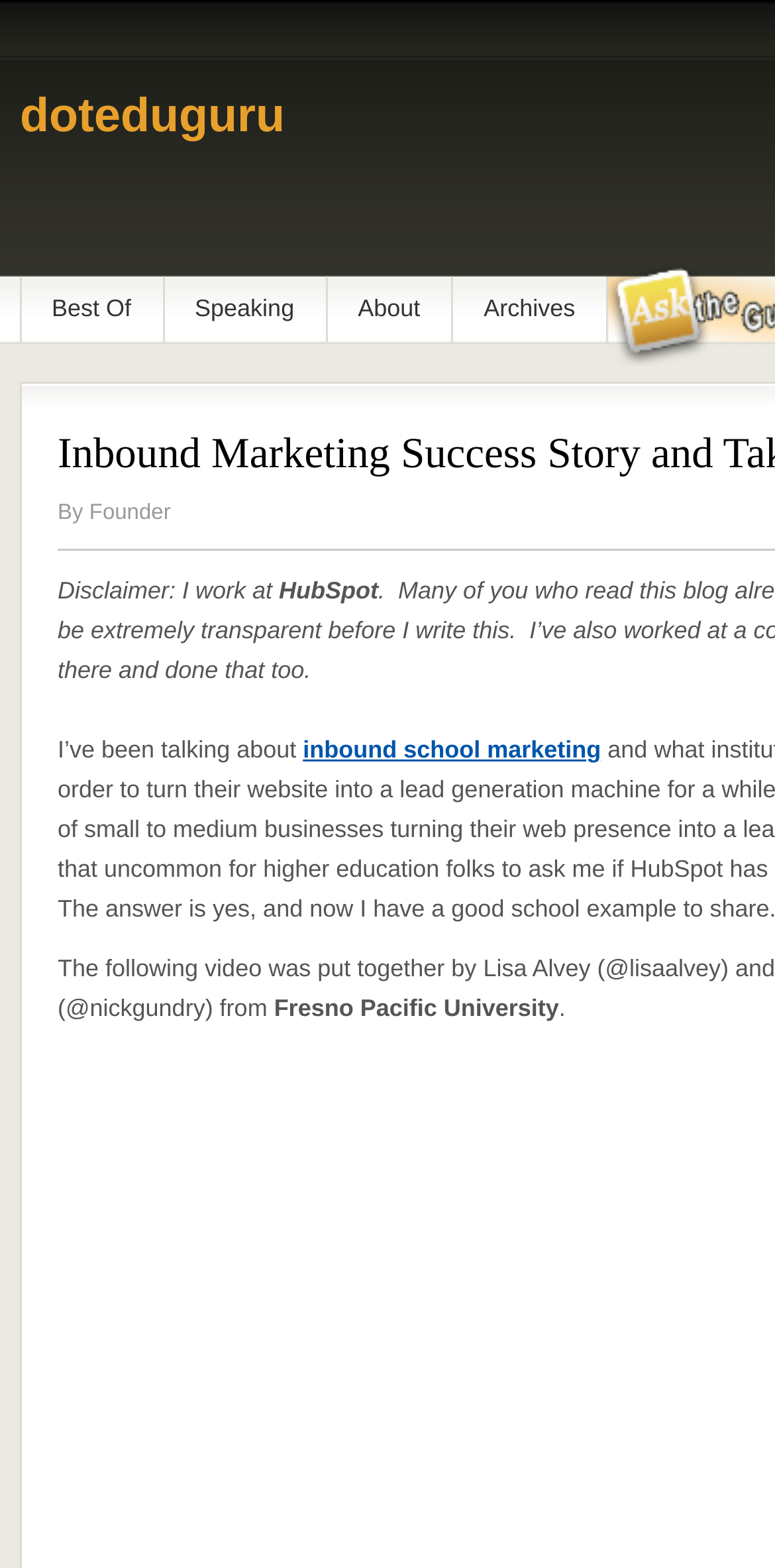Based on the image, give a detailed response to the question: What is the section above the main content?

I found the answer by looking at the link elements with the texts 'Best Of', 'Speaking', 'About', and 'Archives' at coordinates [0.028, 0.176, 0.208, 0.218], [0.213, 0.176, 0.418, 0.218], [0.423, 0.176, 0.581, 0.218], and [0.586, 0.176, 0.781, 0.218] respectively. These links are likely to be part of a navigation menu above the main content.